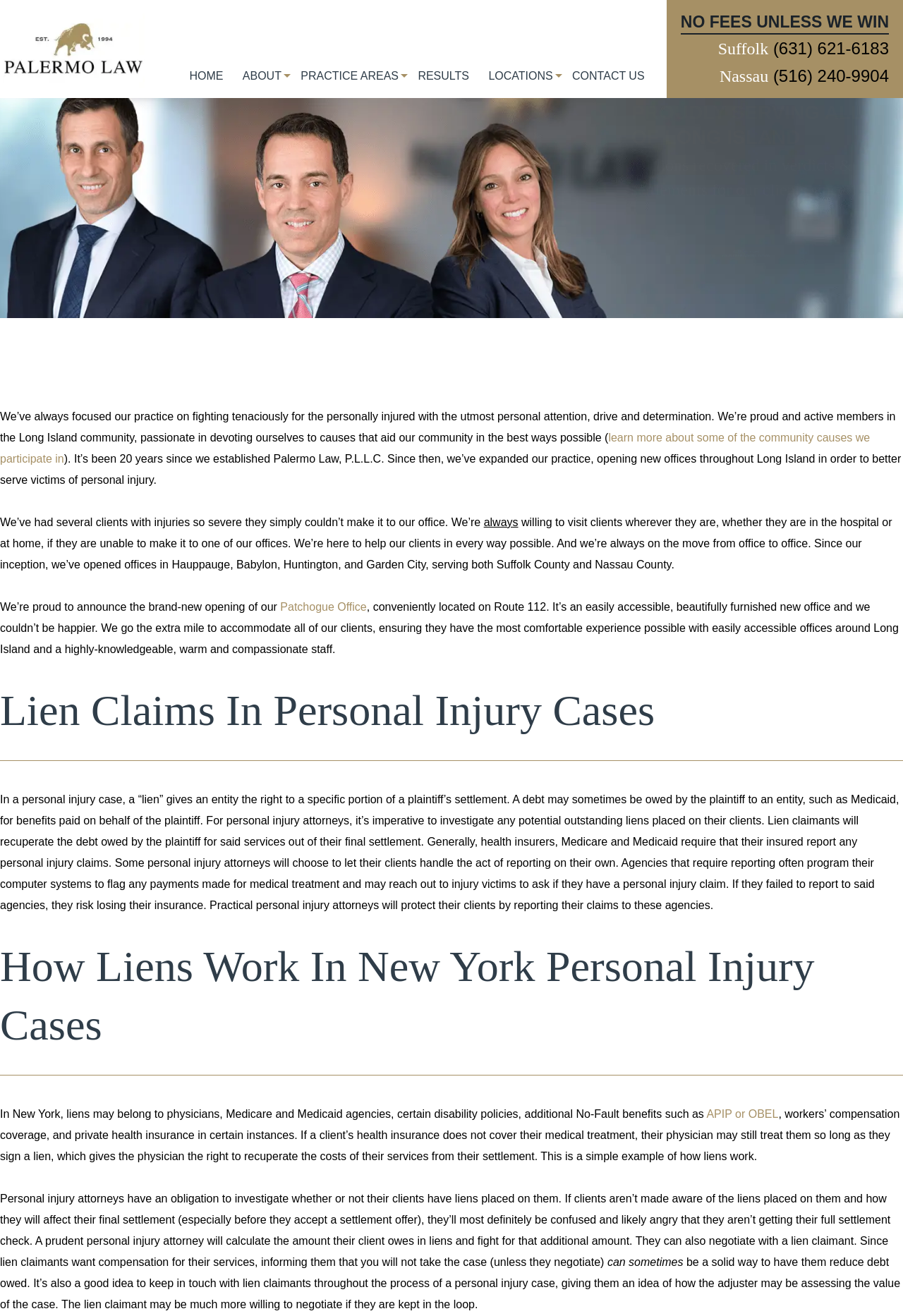Extract the bounding box for the UI element that matches this description: "alt="logo"".

[0.004, 0.067, 0.16, 0.076]